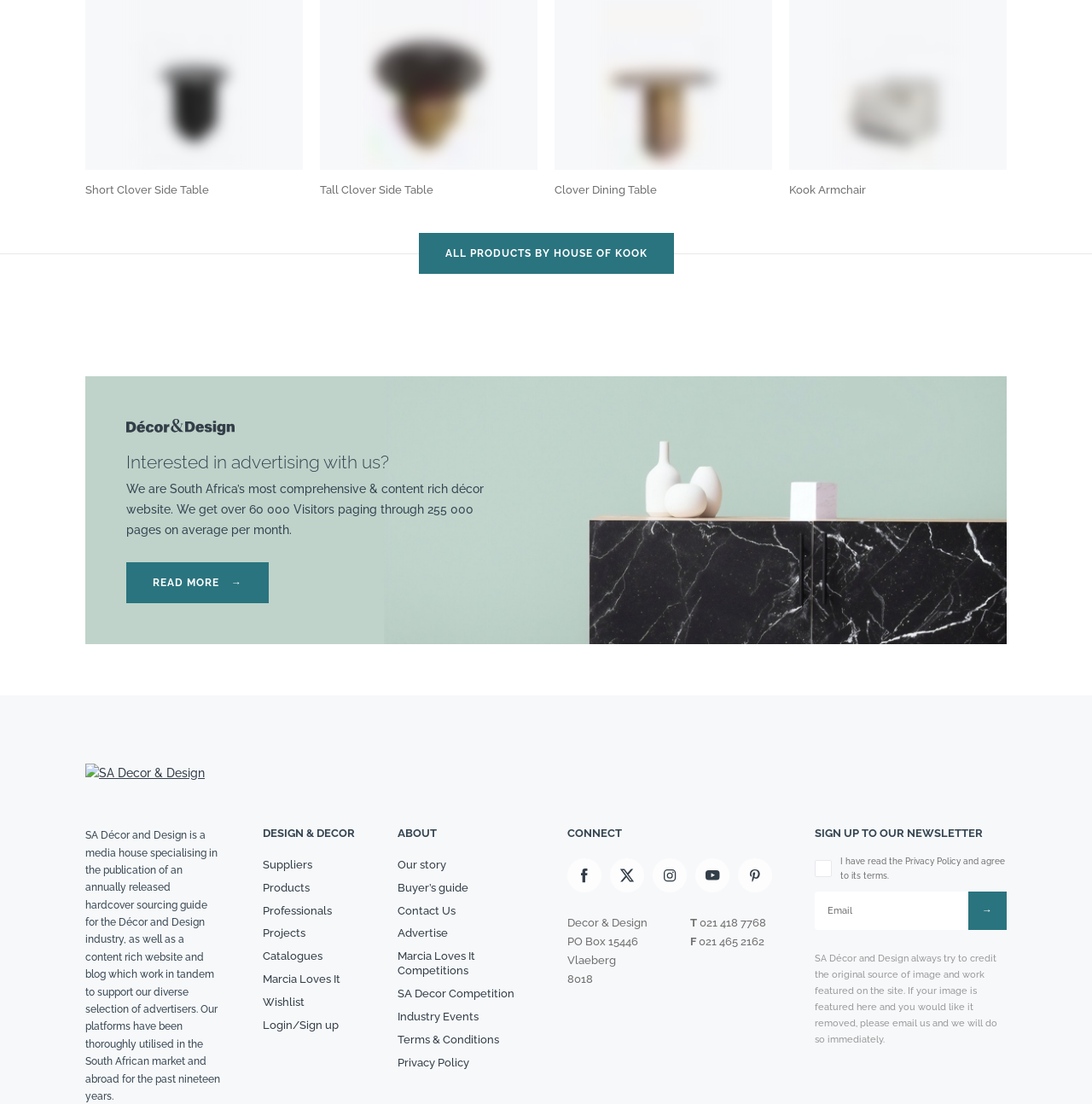What is the name of the website?
Provide a comprehensive and detailed answer to the question.

The name of the website can be found in the top-left corner of the webpage, where the logo is located. The text 'SA Decor & Design' is written next to the logo, indicating that this is the name of the website.